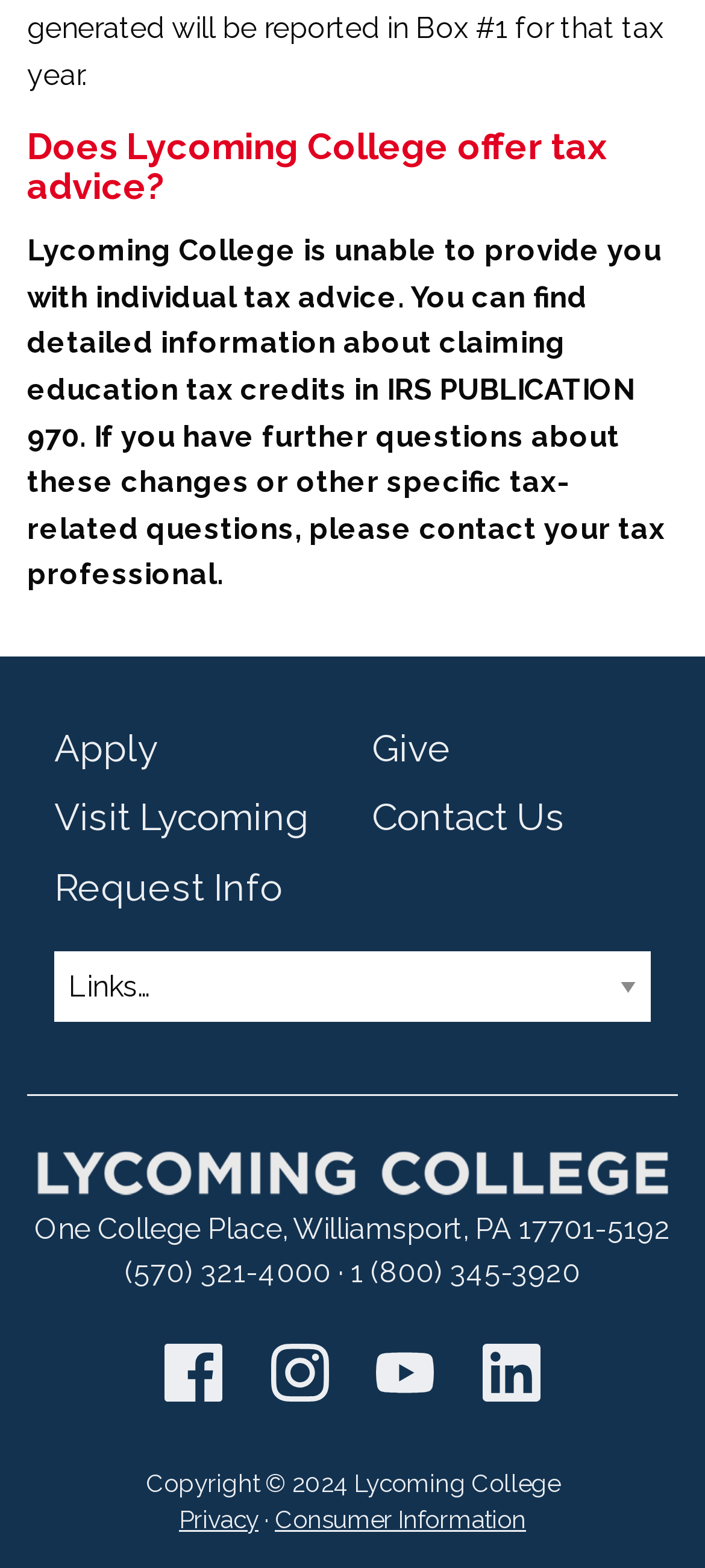Determine the bounding box coordinates for the HTML element mentioned in the following description: "Facebook". The coordinates should be a list of four floats ranging from 0 to 1, represented as [left, top, right, bottom].

[0.234, 0.857, 0.317, 0.894]